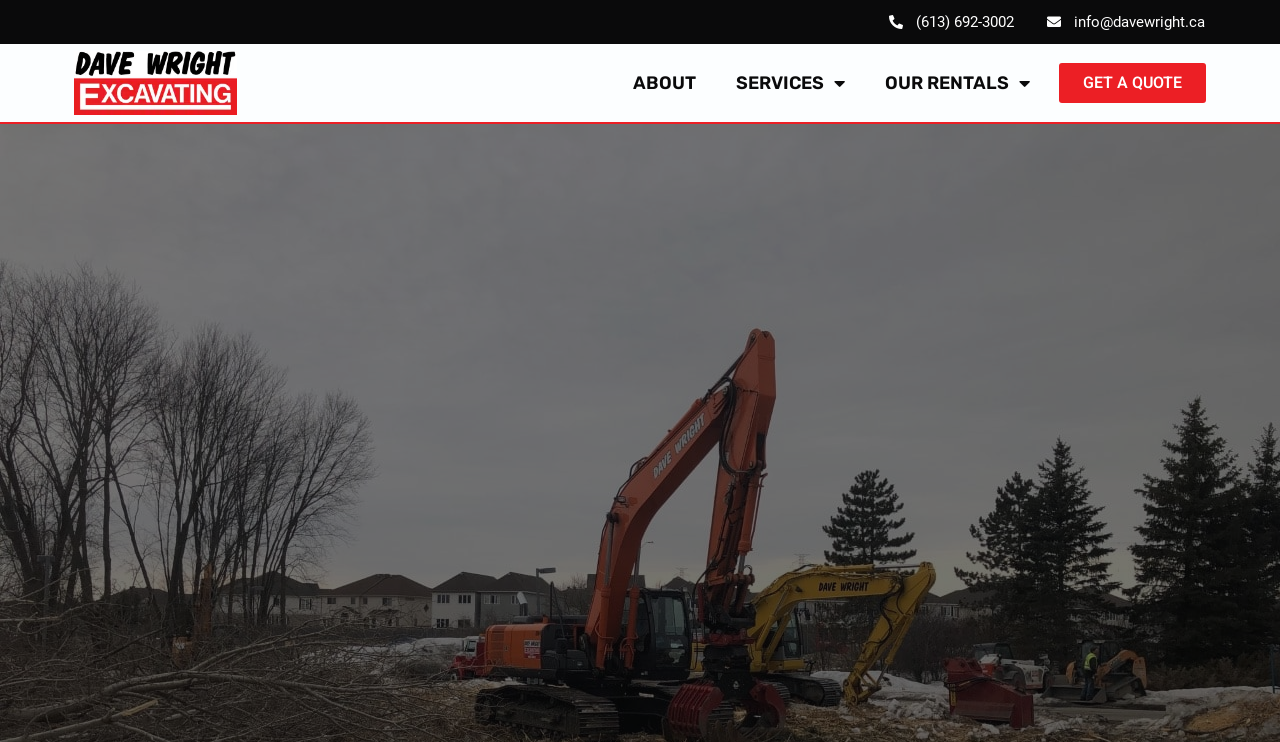Provide the bounding box coordinates for the UI element that is described by this text: "About". The coordinates should be in the form of four float numbers between 0 and 1: [left, top, right, bottom].

[0.479, 0.081, 0.559, 0.143]